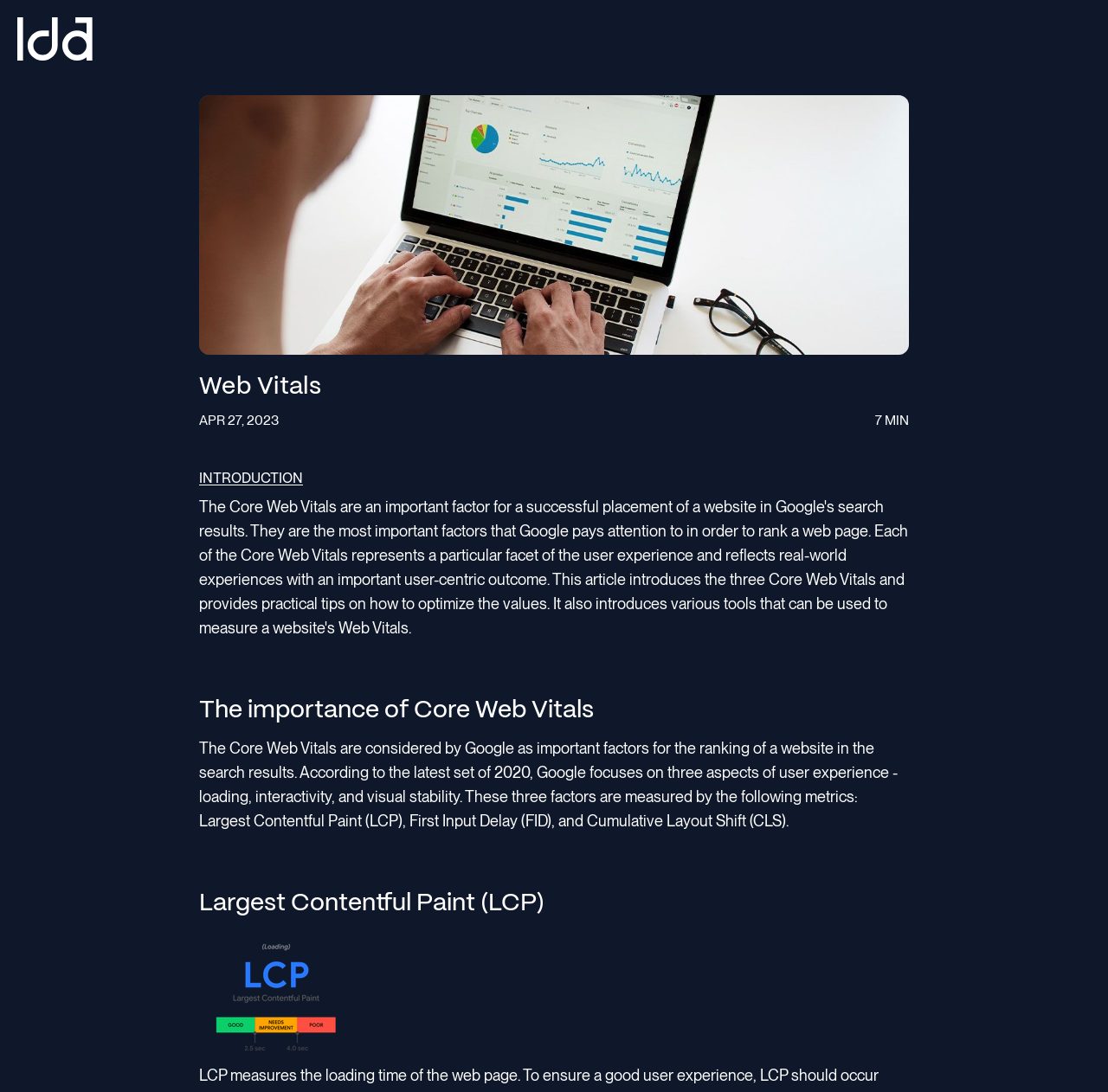How many metrics are used to measure Core Web Vitals?
Based on the screenshot, provide a one-word or short-phrase response.

3